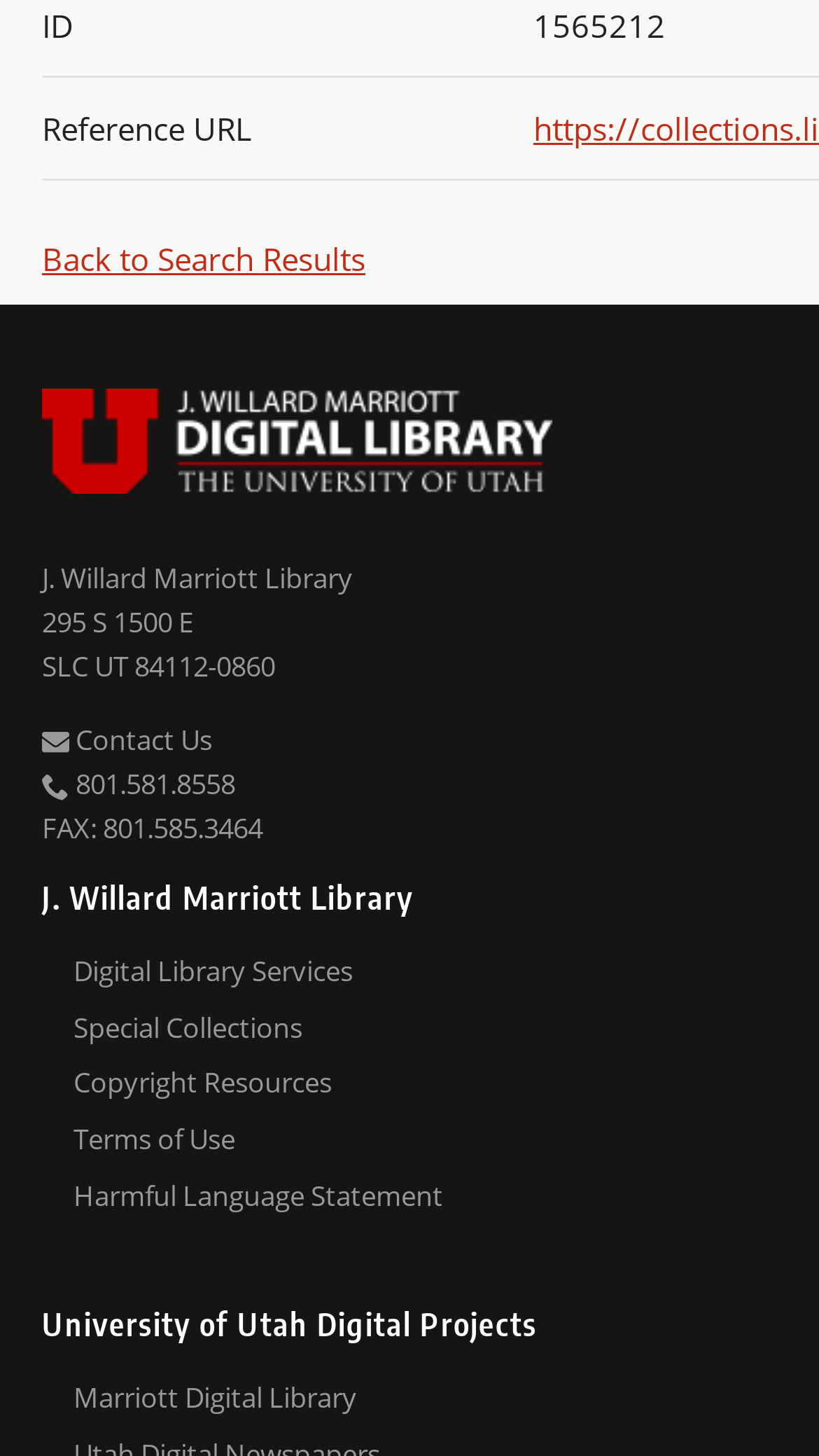Using the element description: "Partner Institutions", determine the bounding box coordinates for the specified UI element. The coordinates should be four float numbers between 0 and 1, [left, top, right, bottom].

[0.09, 0.863, 0.949, 0.902]